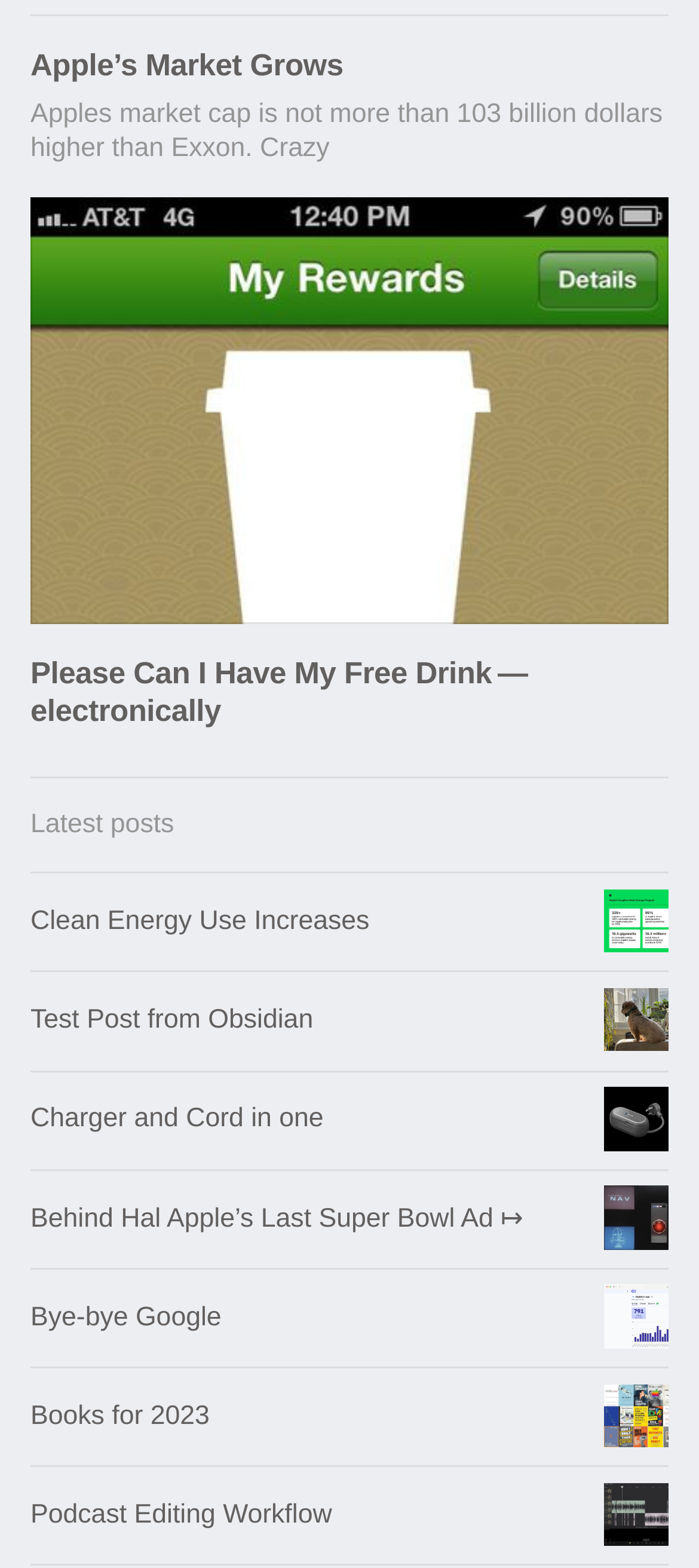Give a one-word or one-phrase response to the question:
What is the position of the 'Latest posts' text?

Middle left